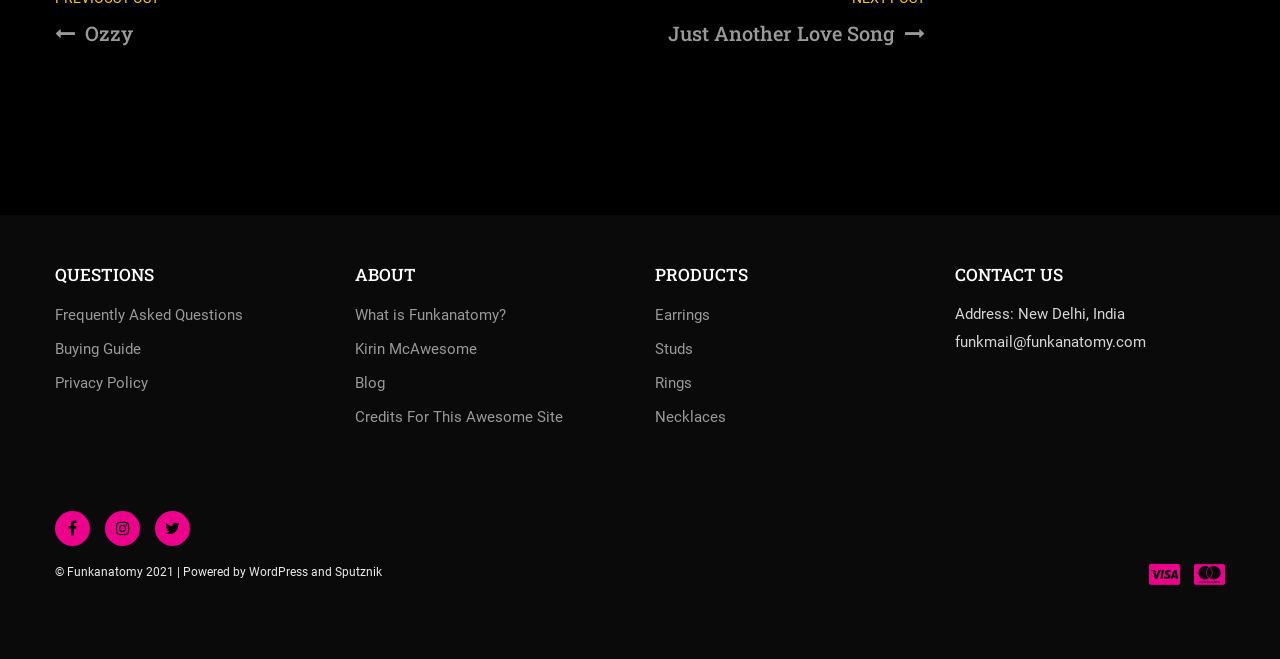Find and specify the bounding box coordinates that correspond to the clickable region for the instruction: "view the 'Better Angels Stories' category".

None